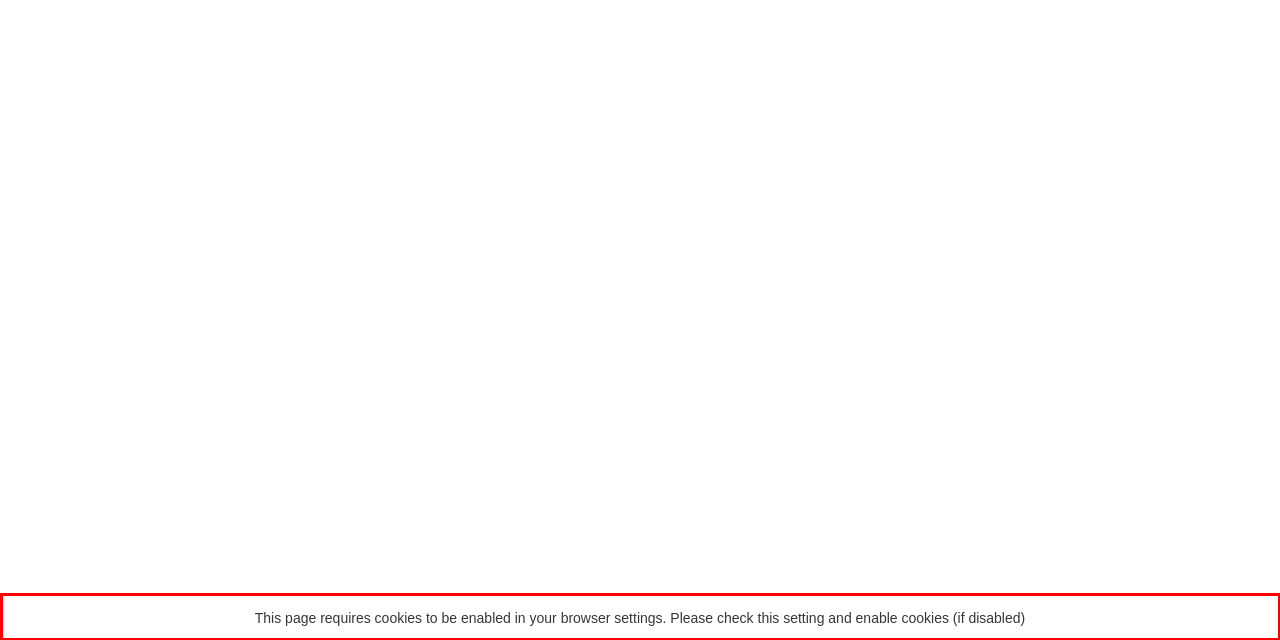Using the provided screenshot of a webpage, recognize the text inside the red rectangle bounding box by performing OCR.

This page requires cookies to be enabled in your browser settings. Please check this setting and enable cookies (if disabled)